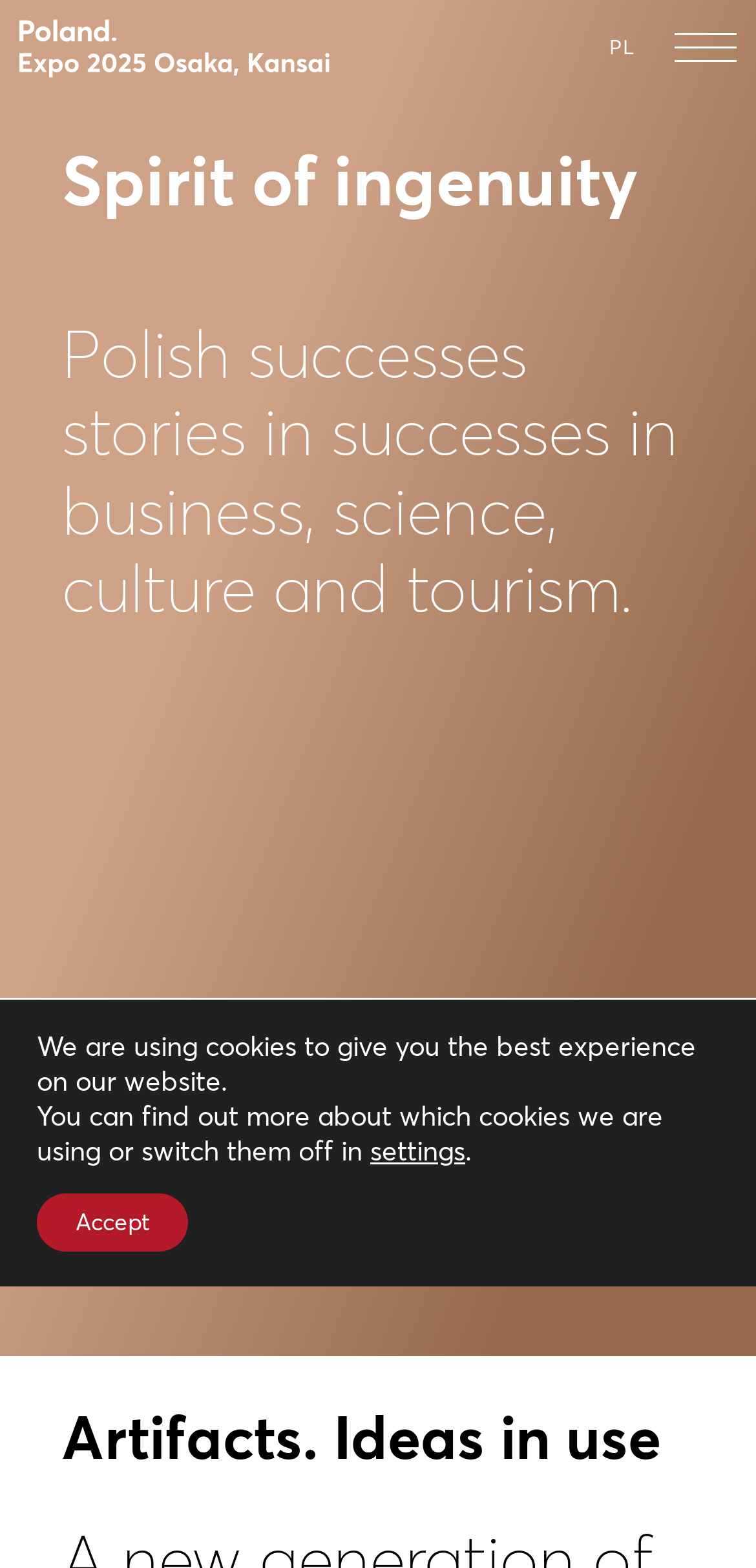Determine the main headline from the webpage and extract its text.

Spirit of ingenuity